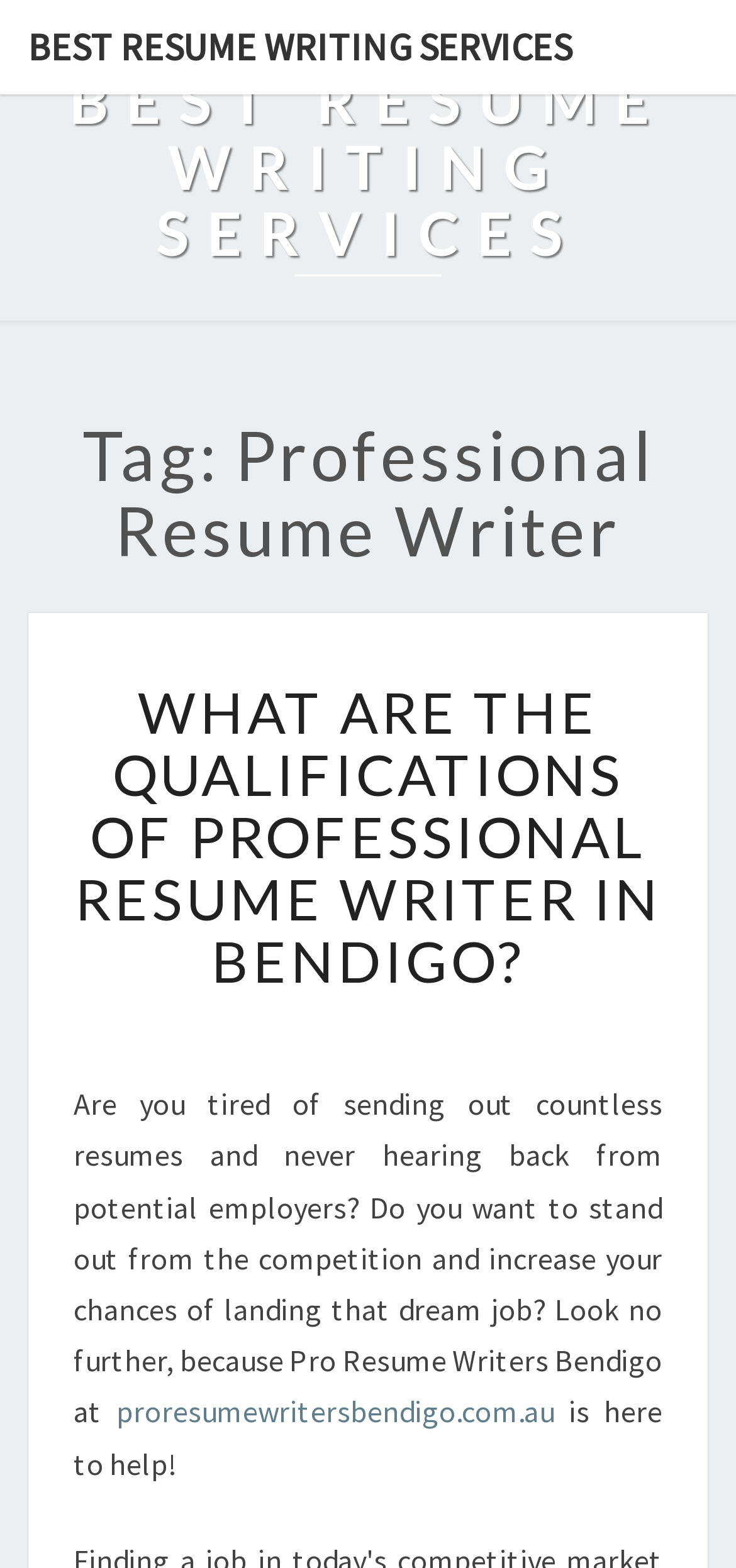Determine the bounding box coordinates for the HTML element described here: "proresumewritersbendigo.com.au".

[0.158, 0.888, 0.753, 0.912]